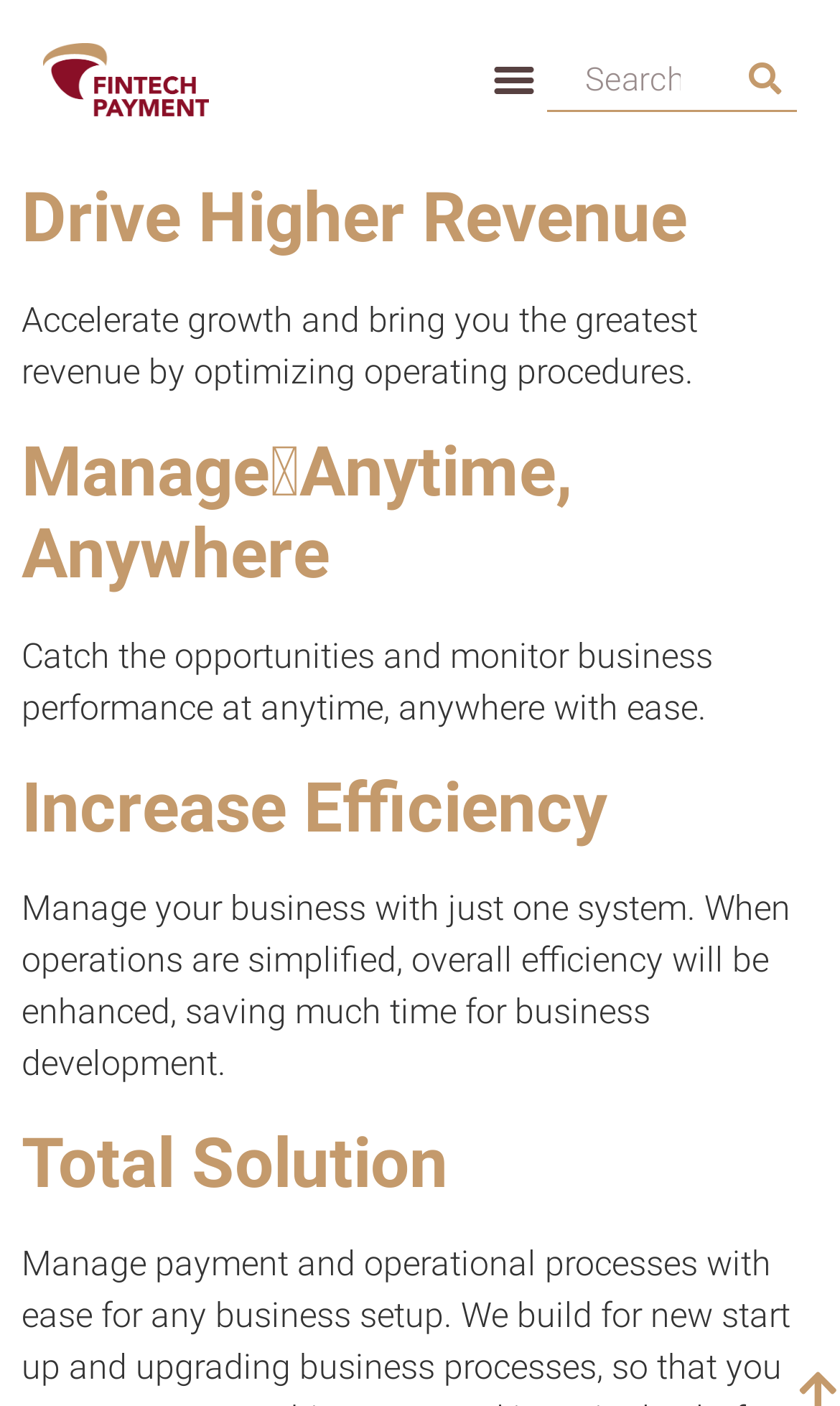What is the purpose of the button with the text 'Search'?
From the screenshot, provide a brief answer in one word or phrase.

To search the website